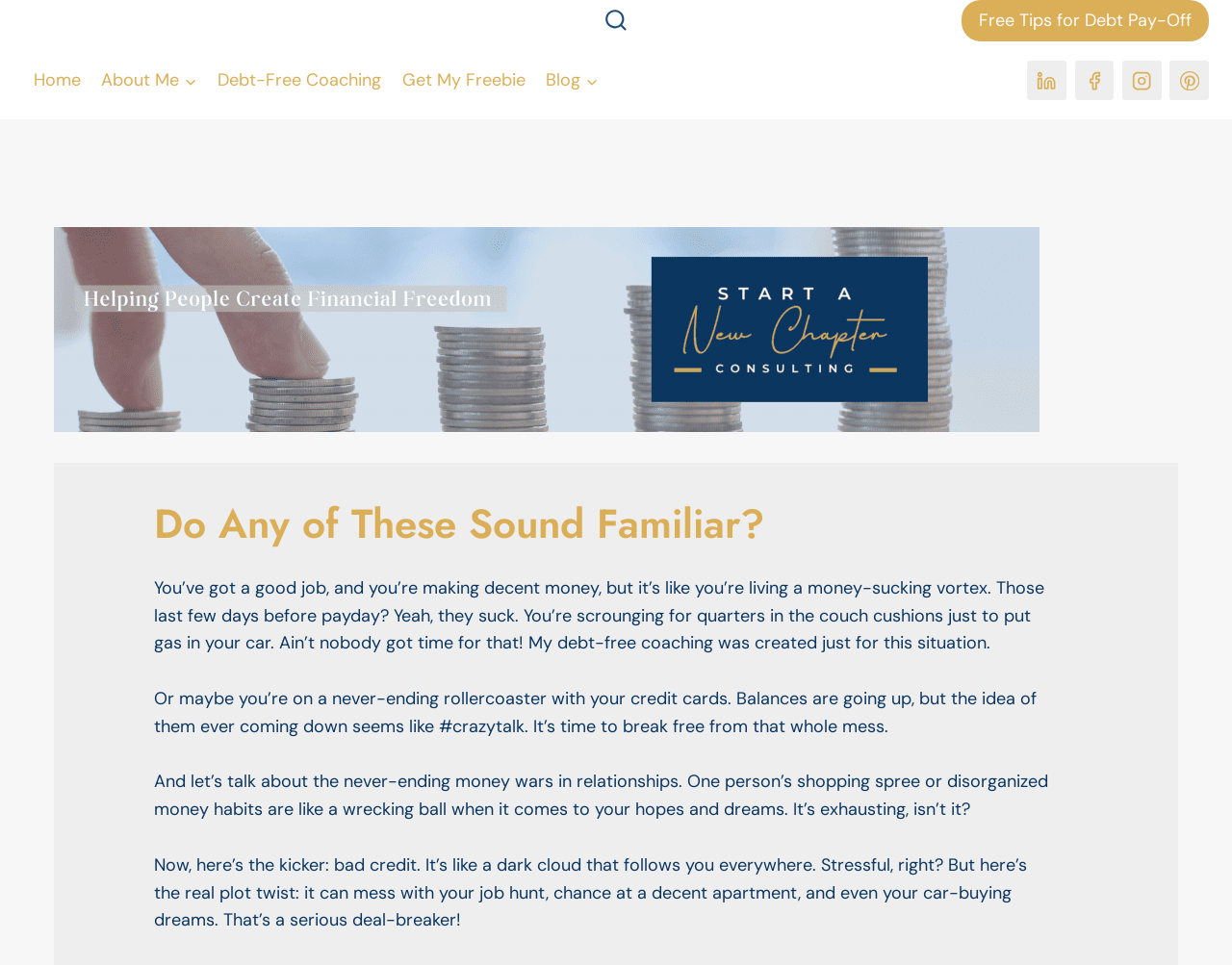Please analyze the image and give a detailed answer to the question:
How many scenarios are described on the webpage?

The webpage describes four scenarios: living paycheck to paycheck, struggling with credit card debt, experiencing money wars in relationships, and dealing with bad credit, each with its own set of challenges and consequences.